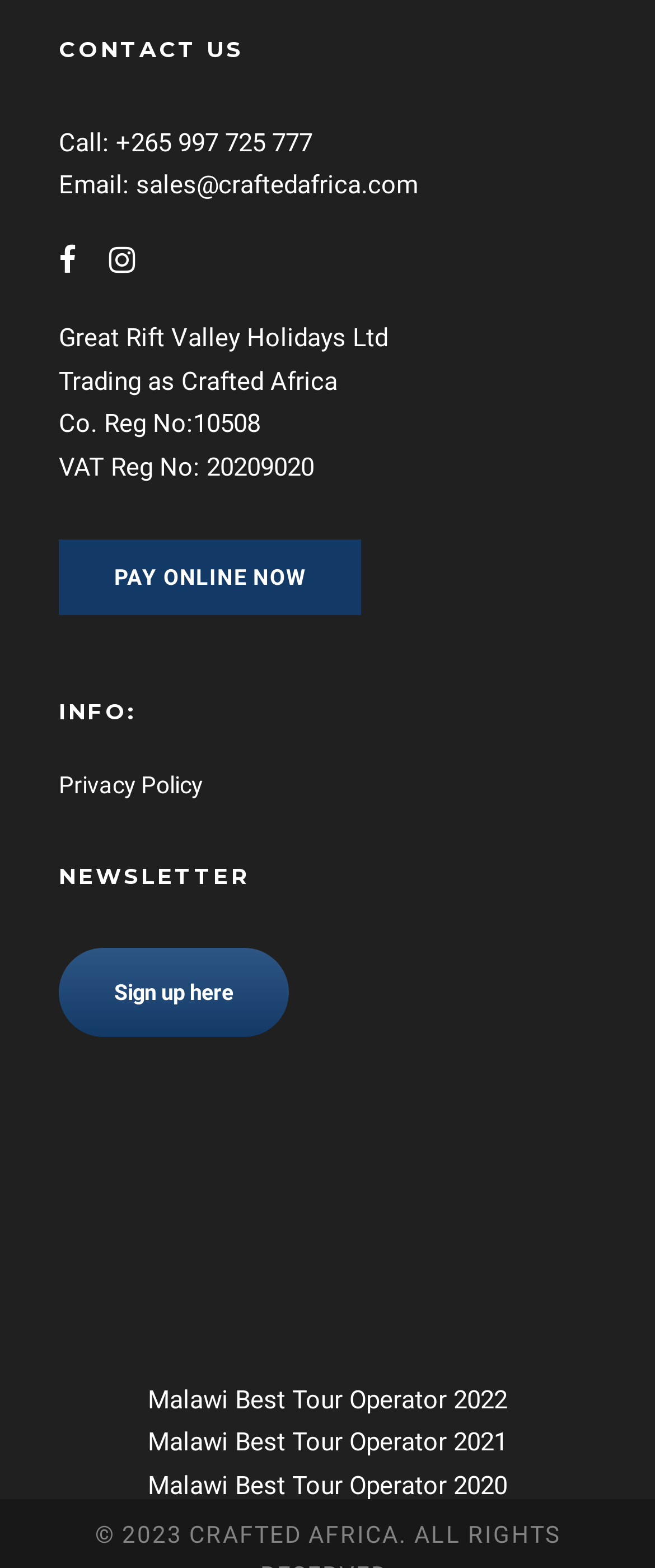Respond with a single word or phrase to the following question: What is the phone number to call?

+265 997 725 777